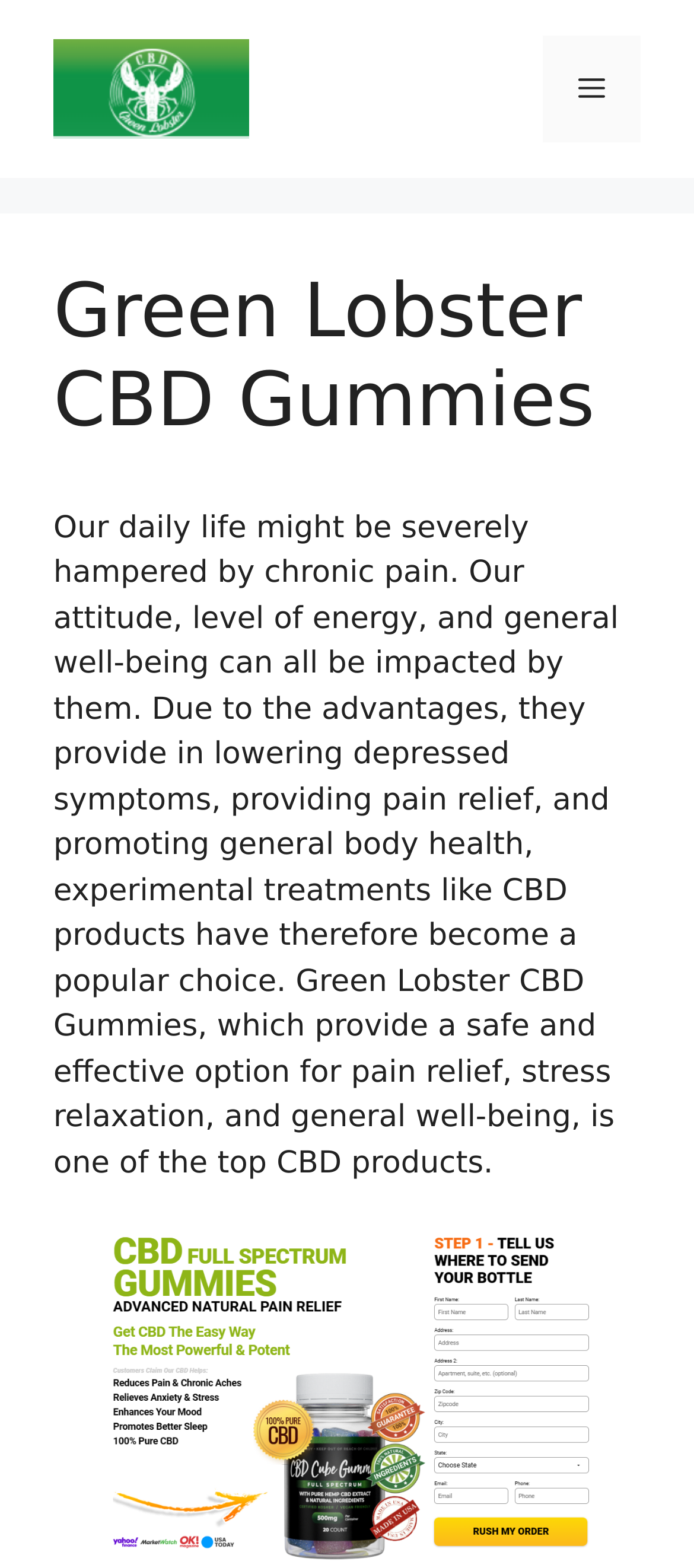What is the purpose of the Green Lobster CBD Gummies?
Relying on the image, give a concise answer in one word or a brief phrase.

Pain relief, stress relaxation, and general well-being